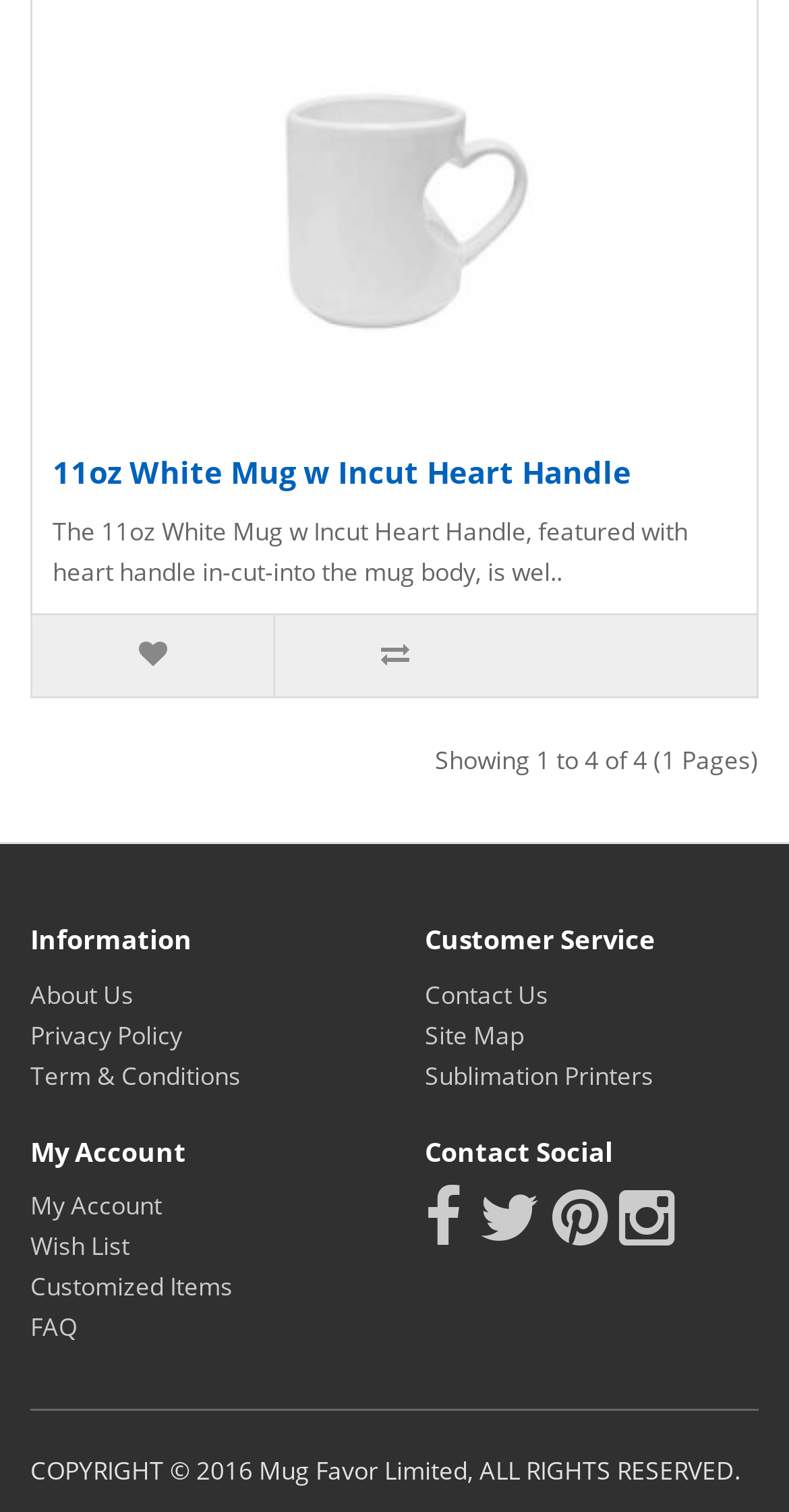Locate the bounding box coordinates of the item that should be clicked to fulfill the instruction: "Go to My Account page".

[0.038, 0.786, 0.205, 0.808]